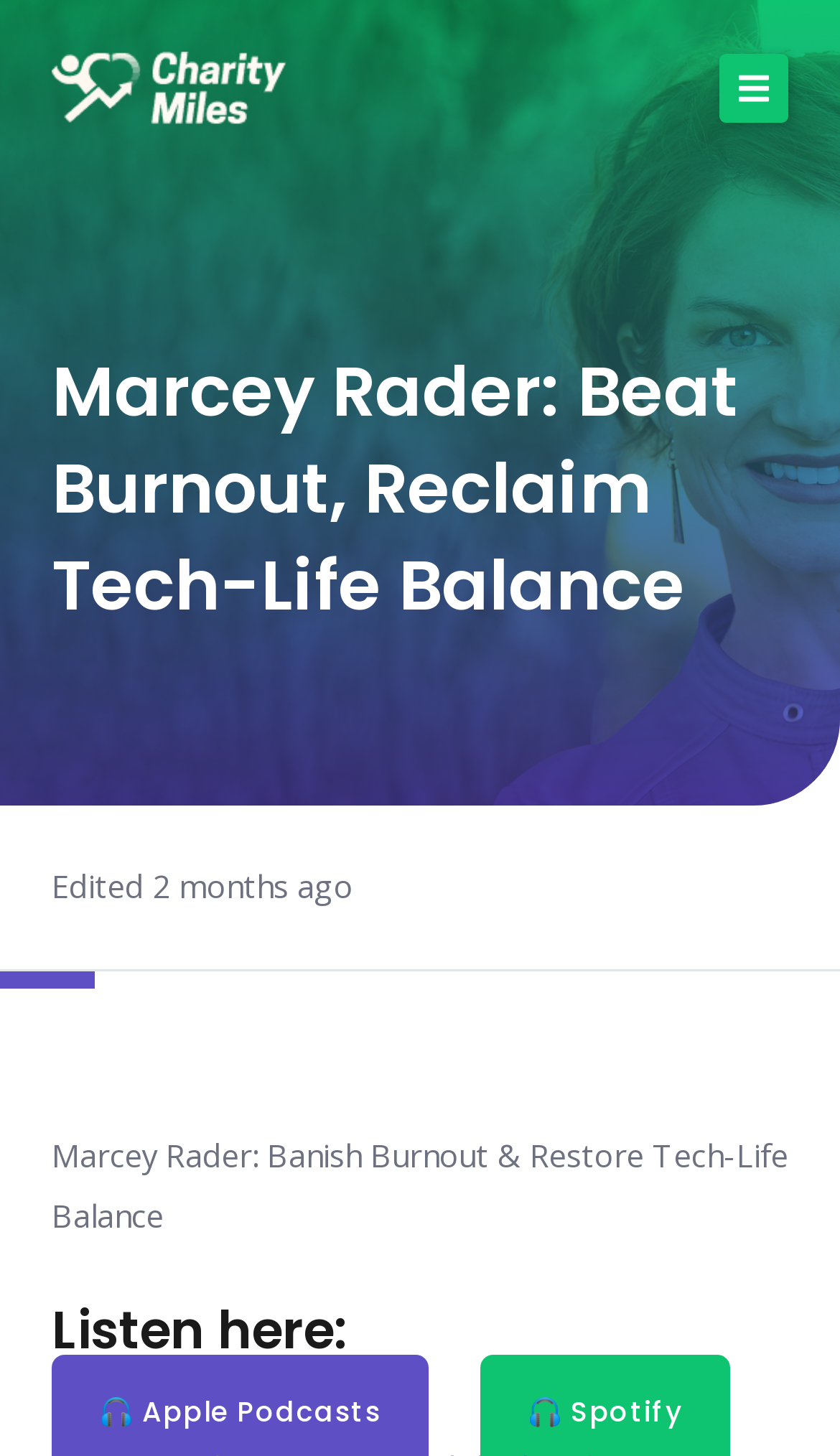Based on the element description Employee Engagement, identify the bounding box coordinates for the UI element. The coordinates should be in the format (top-left x, top-left y, bottom-right x, bottom-right y) and within the 0 to 1 range.

[0.128, 0.355, 0.872, 0.414]